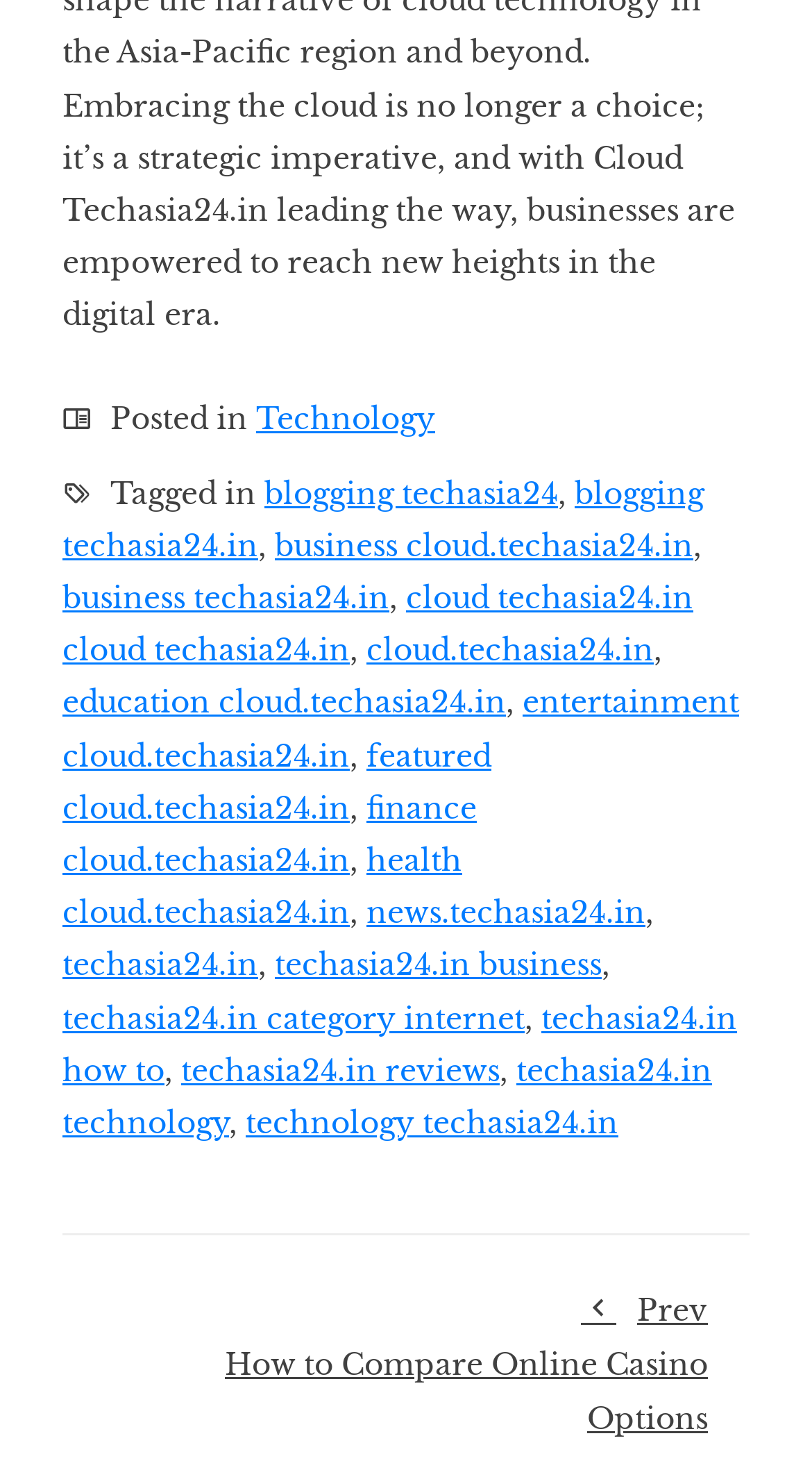Please find and report the bounding box coordinates of the element to click in order to perform the following action: "Read the 'How to Compare Online Casino Options' article". The coordinates should be expressed as four float numbers between 0 and 1, in the format [left, top, right, bottom].

[0.128, 0.874, 0.872, 0.983]